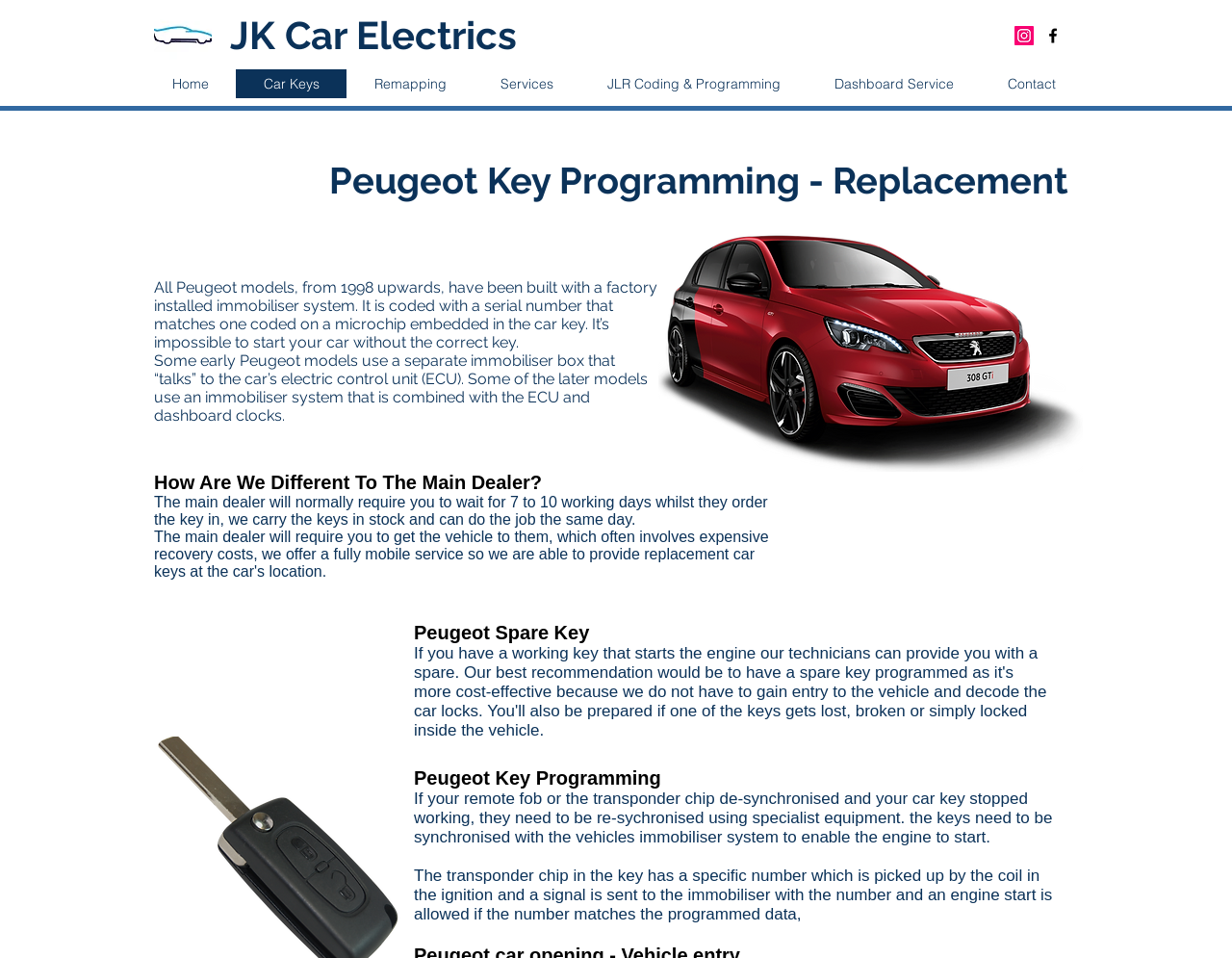Identify and provide the bounding box coordinates of the UI element described: "JLR Coding & Programming". The coordinates should be formatted as [left, top, right, bottom], with each number being a float between 0 and 1.

[0.471, 0.072, 0.655, 0.103]